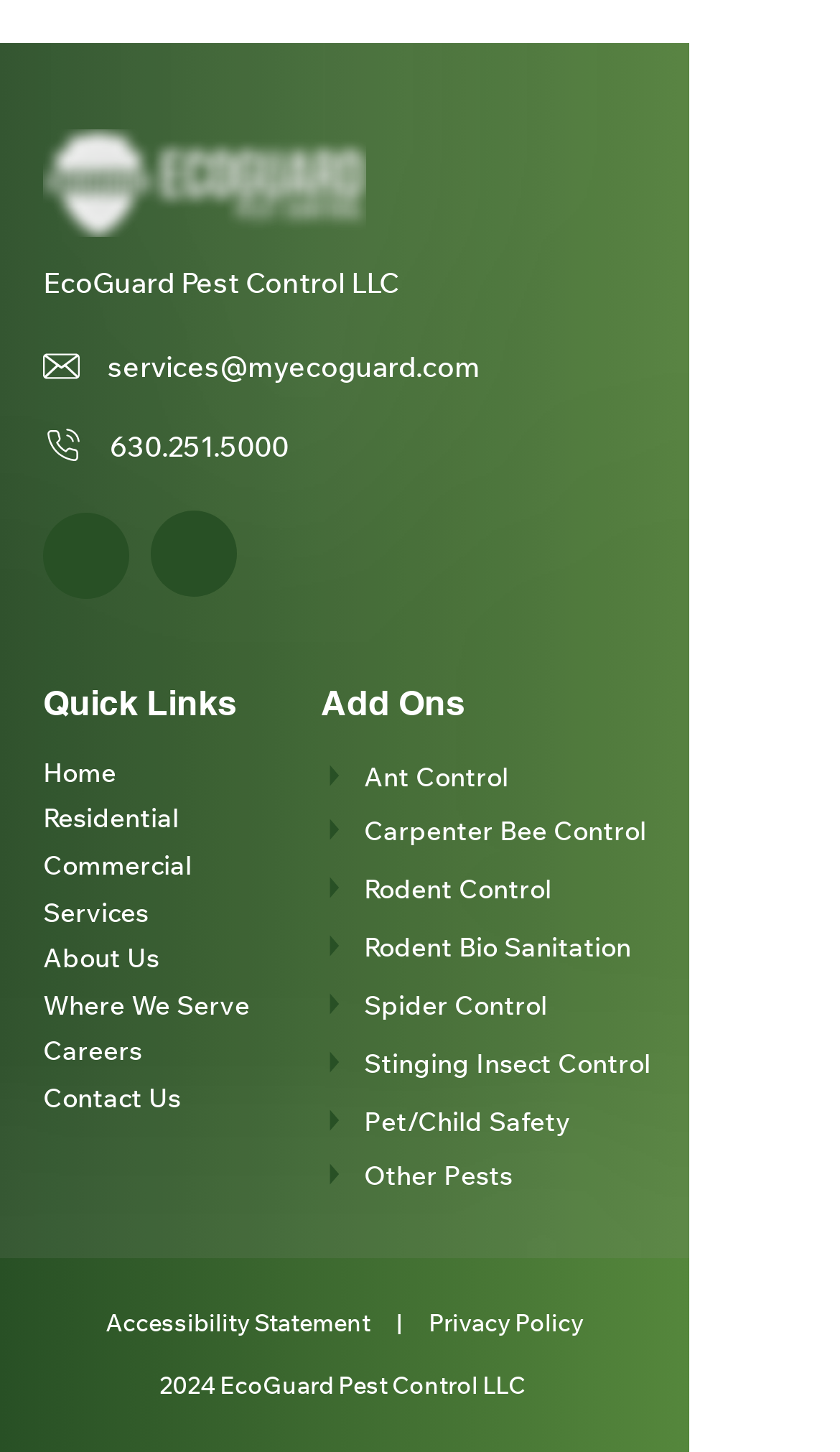Locate the bounding box coordinates of the clickable area needed to fulfill the instruction: "Click the logo".

[0.051, 0.089, 0.436, 0.163]